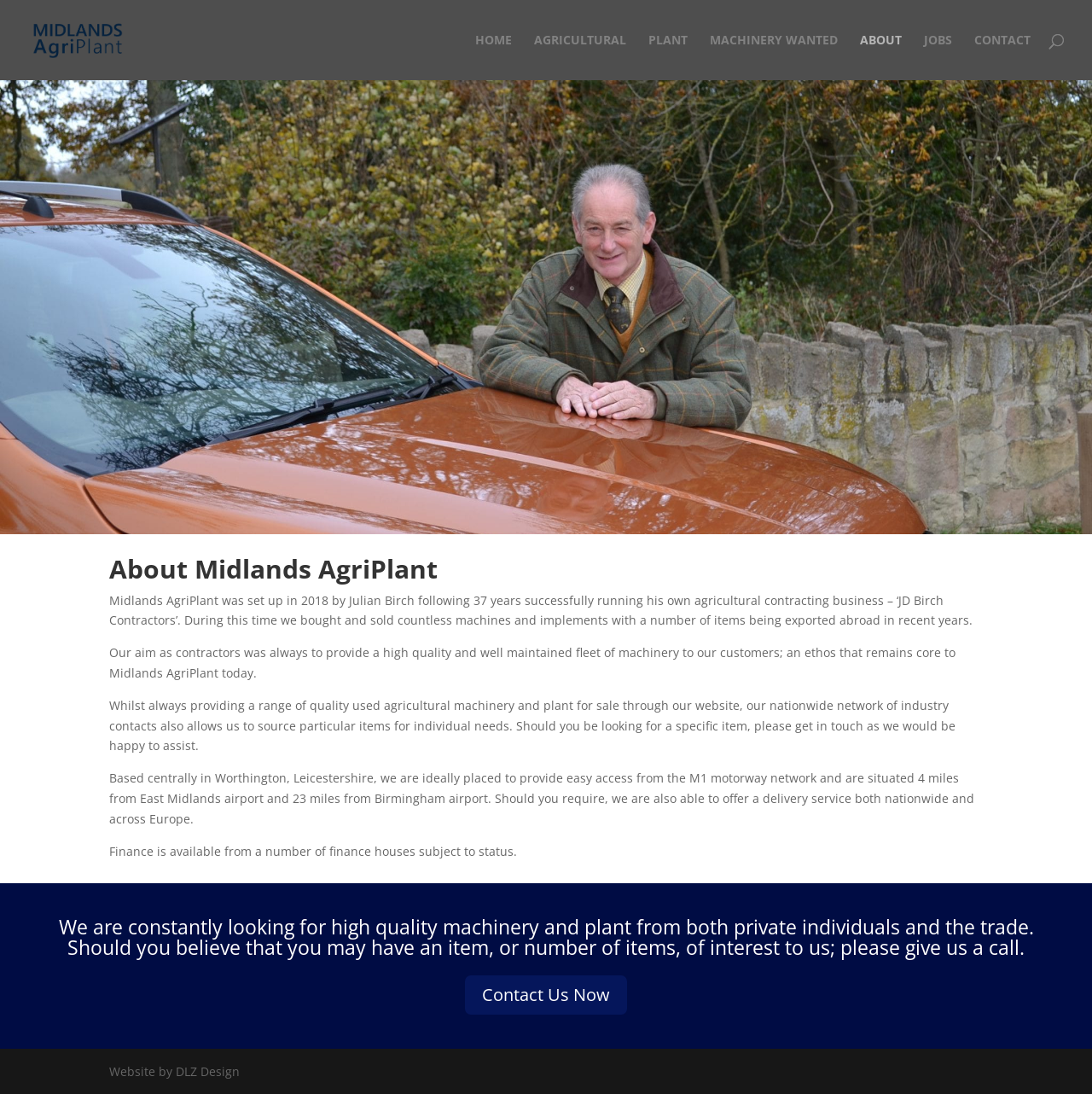Please identify the bounding box coordinates of the clickable element to fulfill the following instruction: "Read about Midlands AgriPlant". The coordinates should be four float numbers between 0 and 1, i.e., [left, top, right, bottom].

[0.1, 0.508, 0.9, 0.539]